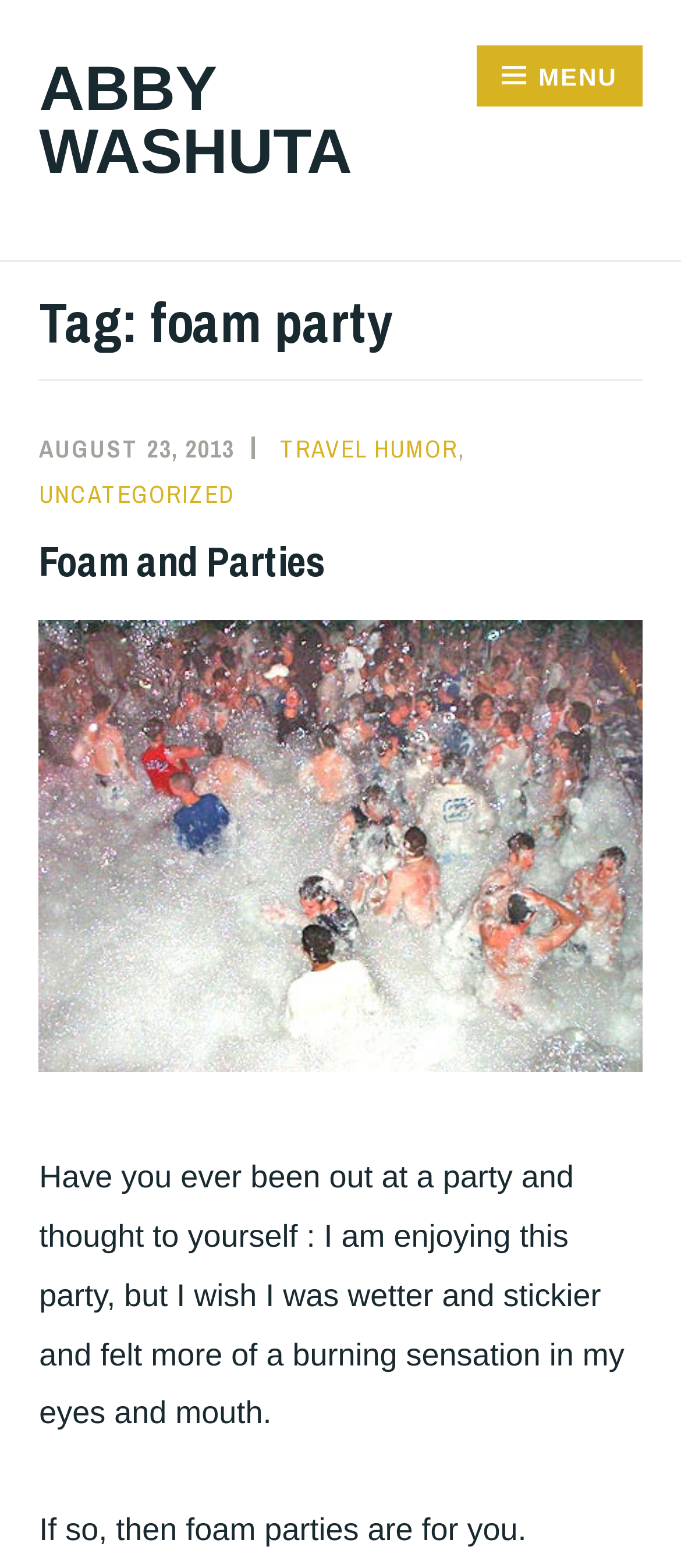Provide a brief response using a word or short phrase to this question:
What is the tone of the post?

humorous